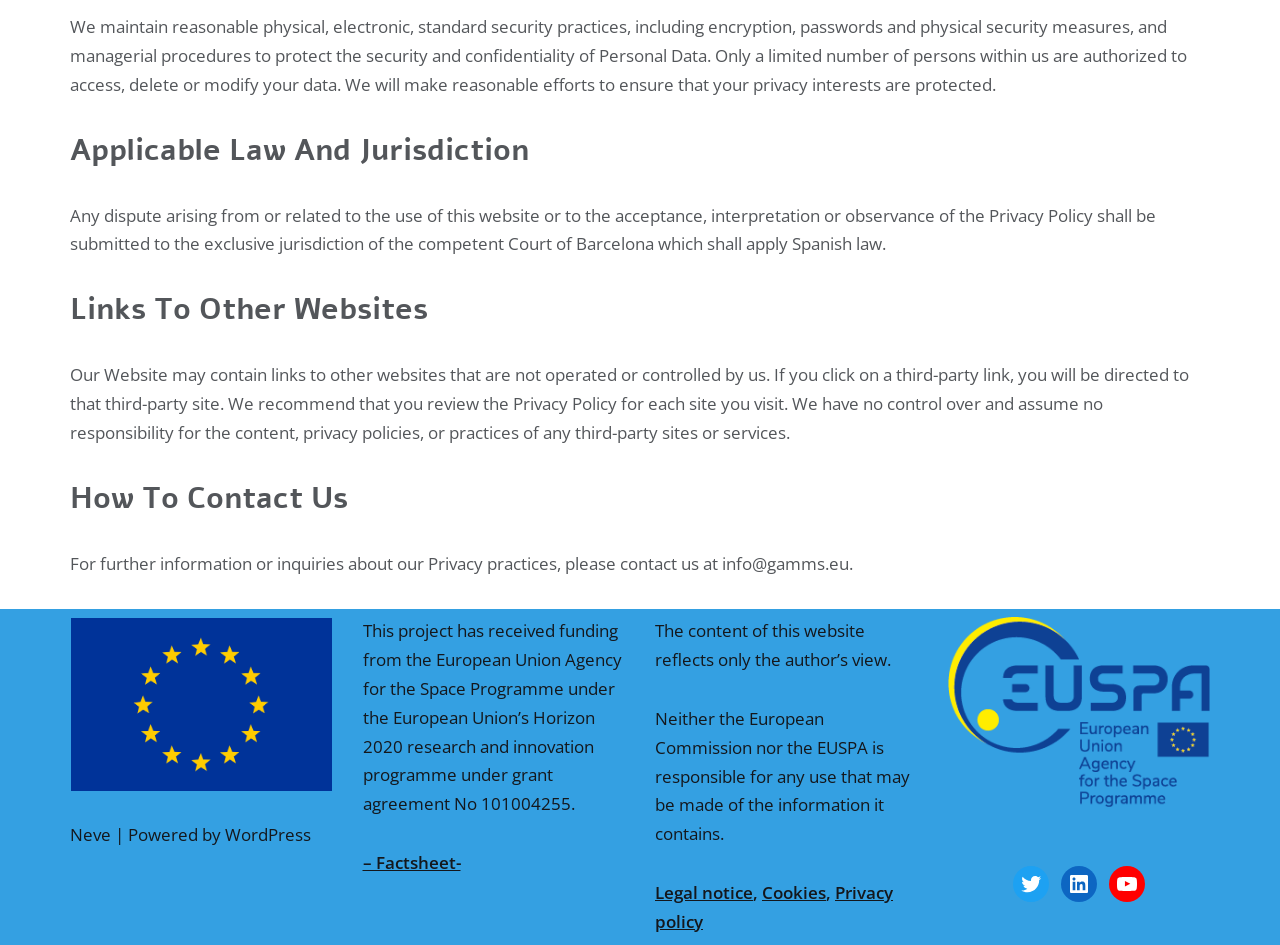Provide the bounding box coordinates of the HTML element this sentence describes: "Neve".

[0.055, 0.871, 0.087, 0.895]